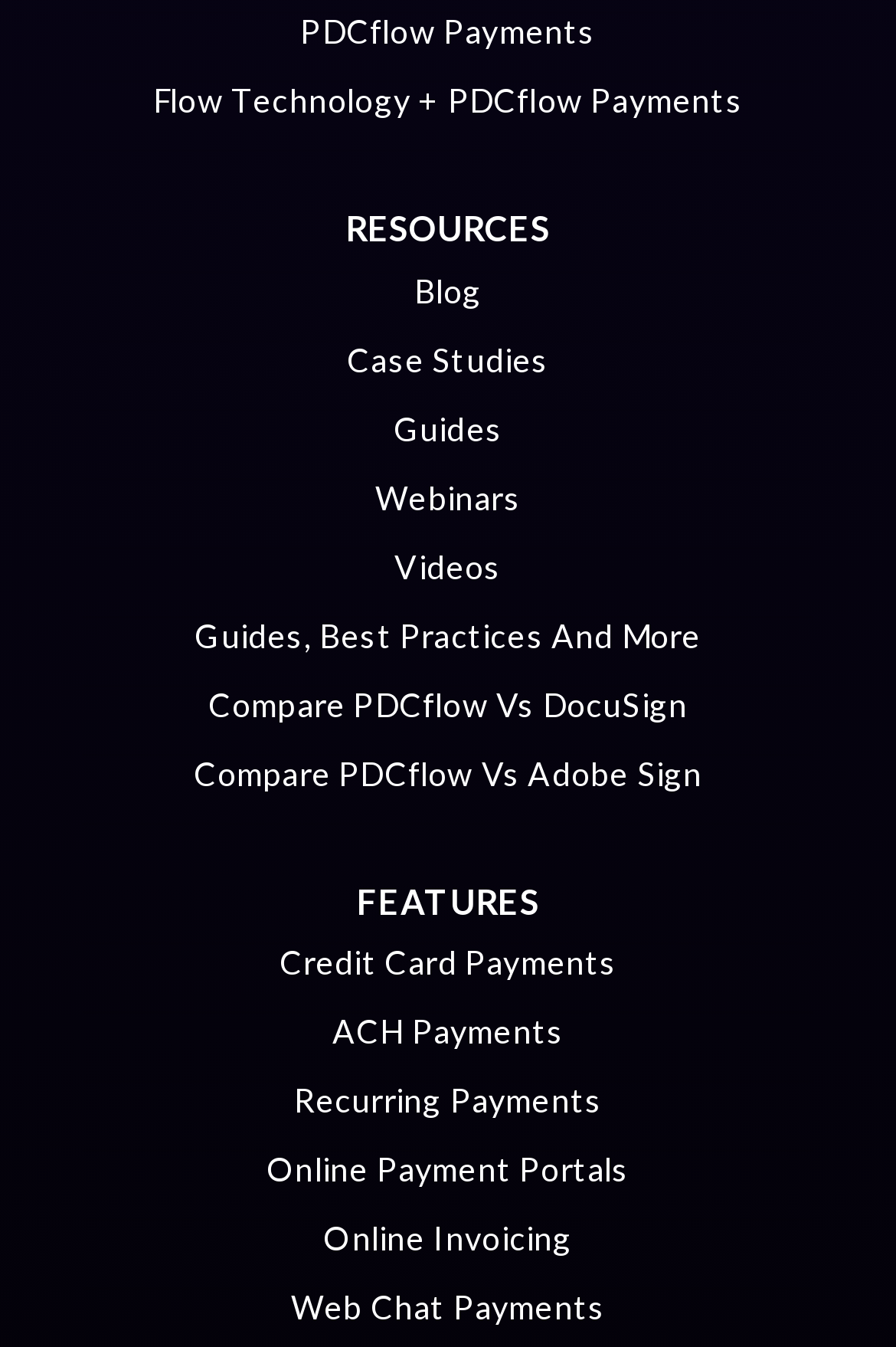Show the bounding box coordinates for the HTML element described as: "ACH Payments".

[0.092, 0.752, 0.908, 0.779]